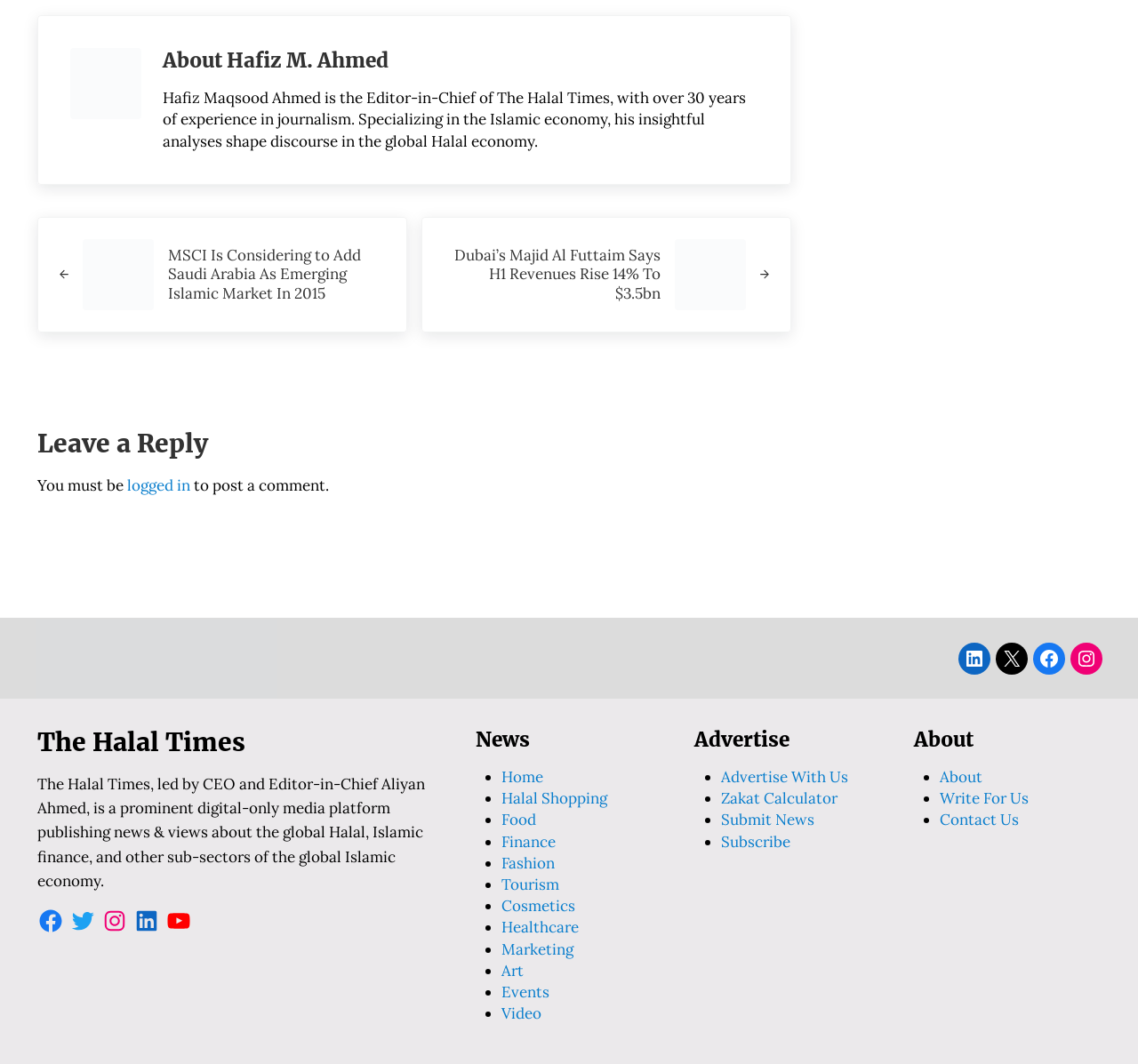What is the title of the section that contains the links 'Home', 'Halal Shopping', 'Food', etc.?
Based on the screenshot, provide a one-word or short-phrase response.

News